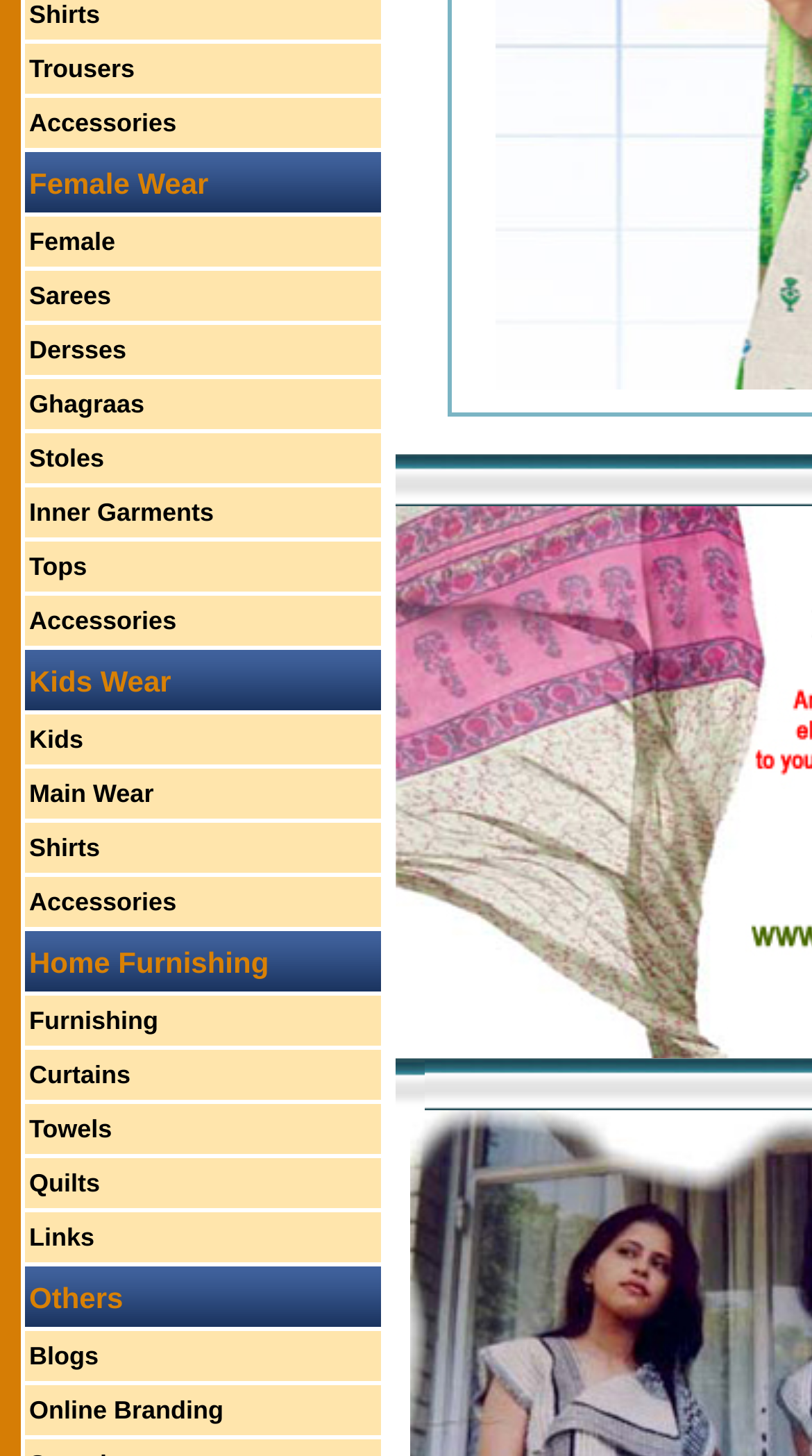Please specify the bounding box coordinates in the format (top-left x, top-left y, bottom-right x, bottom-right y), with all values as floating point numbers between 0 and 1. Identify the bounding box of the UI element described by: About

None